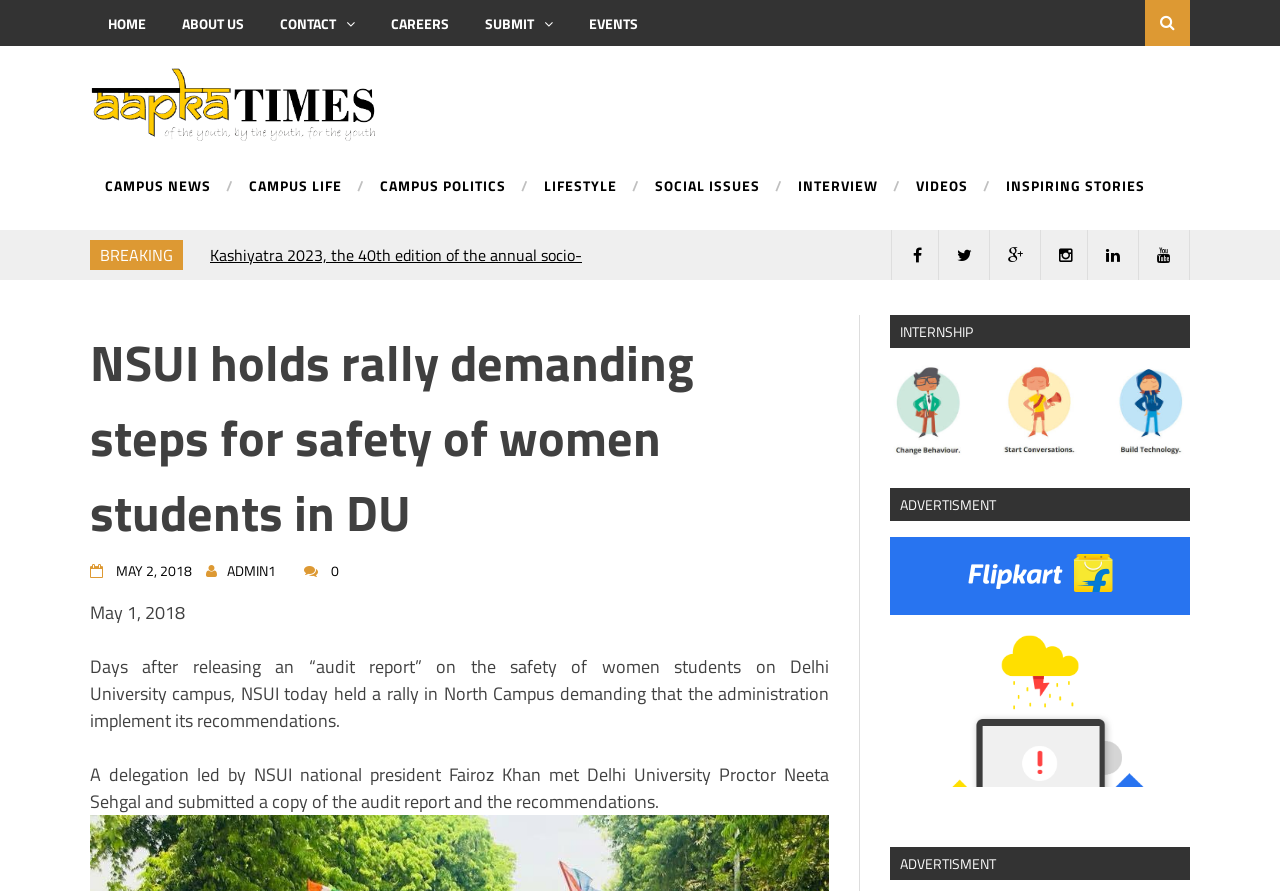Determine the bounding box coordinates of the section to be clicked to follow the instruction: "Go to the 'Peanut Allergy News' category". The coordinates should be given as four float numbers between 0 and 1, formatted as [left, top, right, bottom].

None